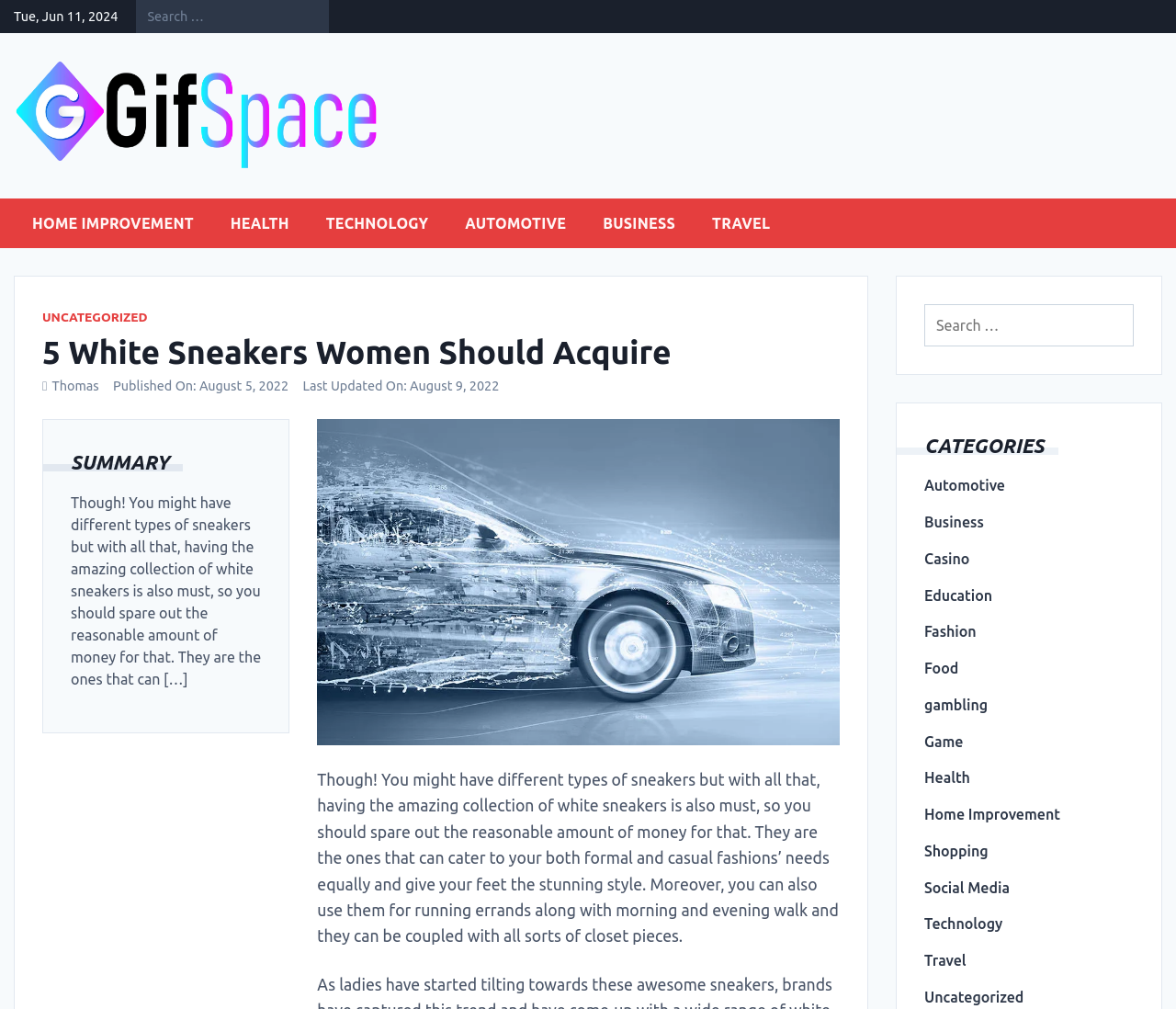Answer the question using only a single word or phrase: 
What is the date of the article?

August 5, 2022